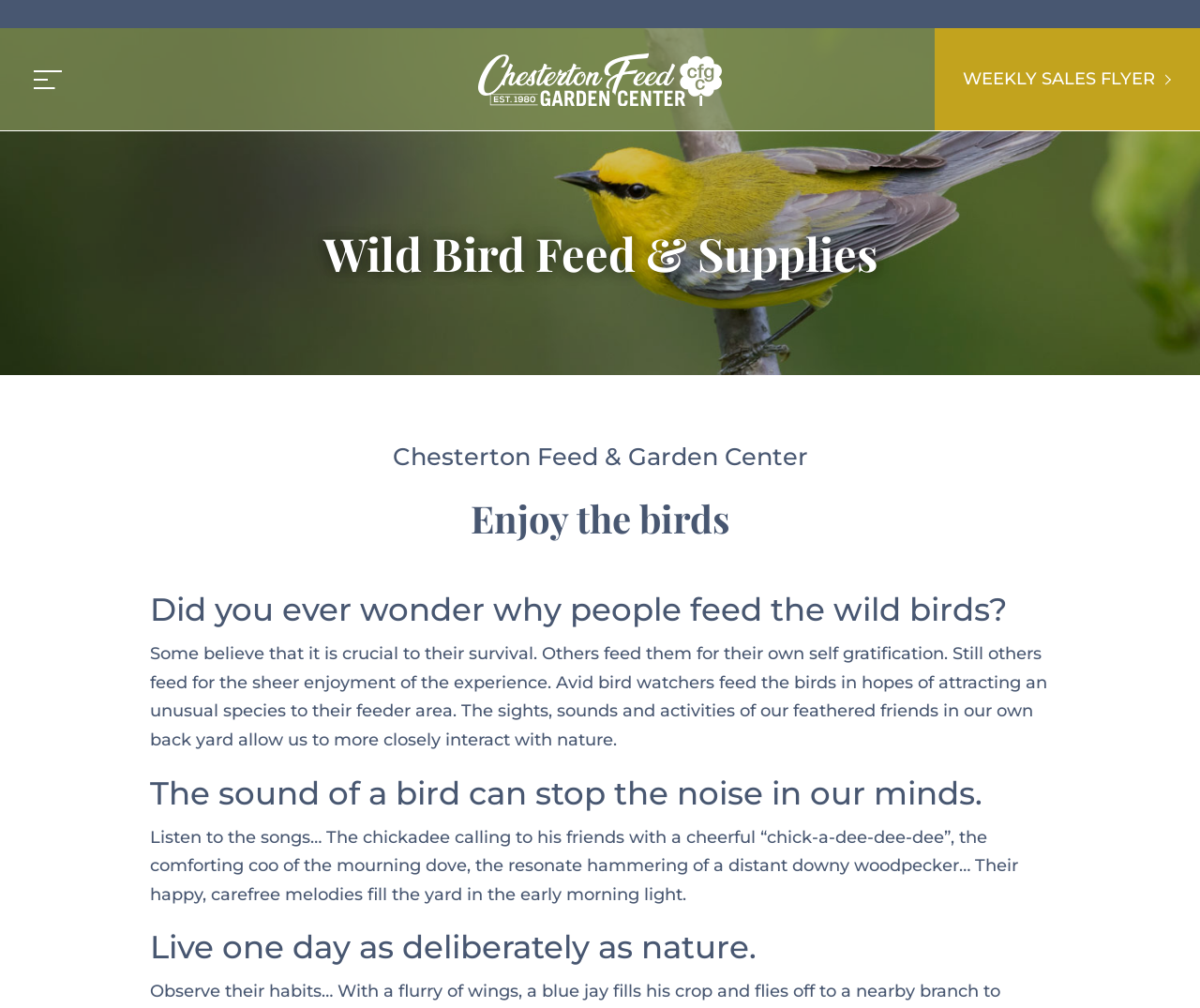Use a single word or phrase to answer the question:
What is the tone of the webpage?

Peaceful and appreciative